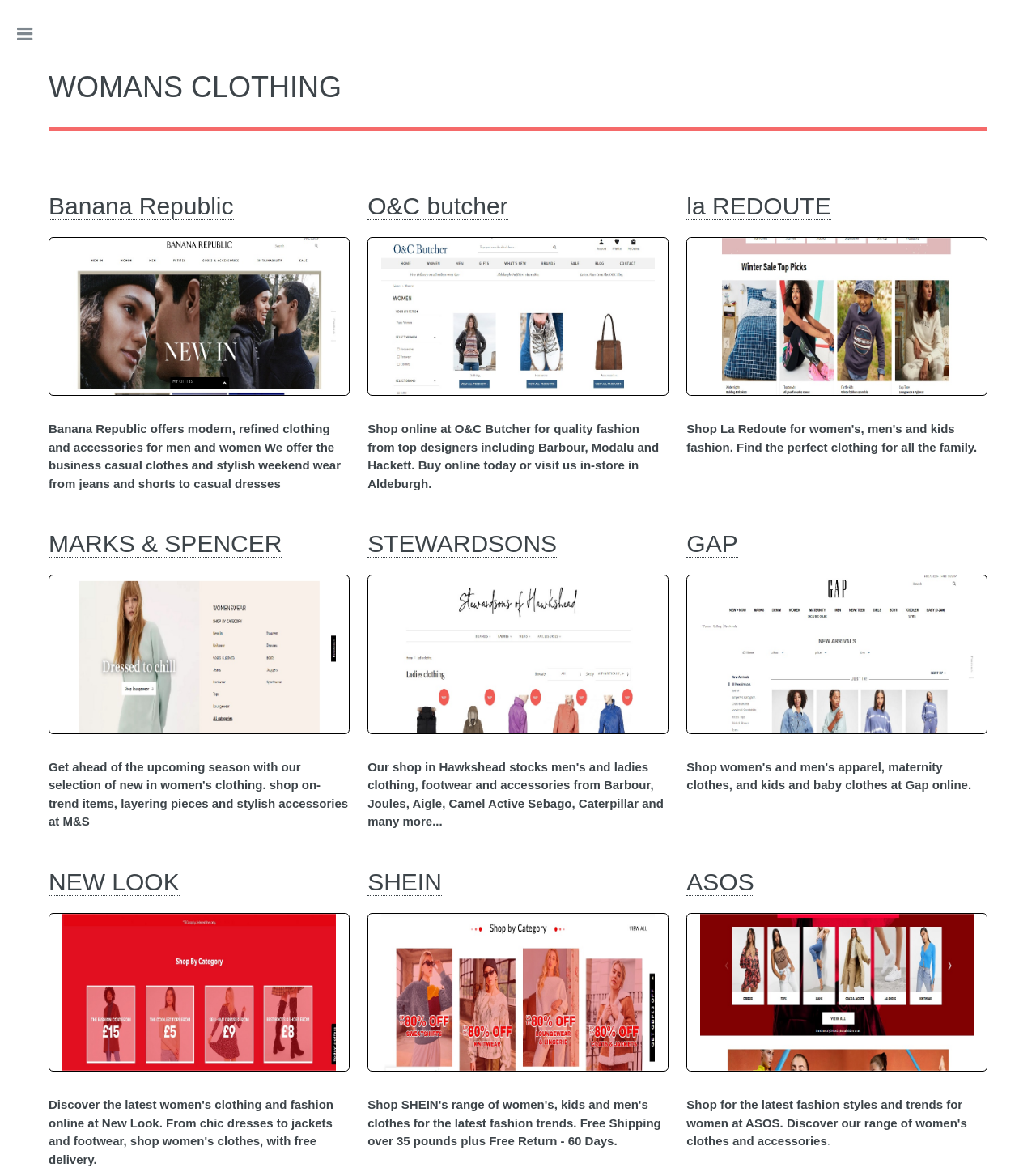Determine the bounding box coordinates for the clickable element to execute this instruction: "log in". Provide the coordinates as four float numbers between 0 and 1, i.e., [left, top, right, bottom].

None